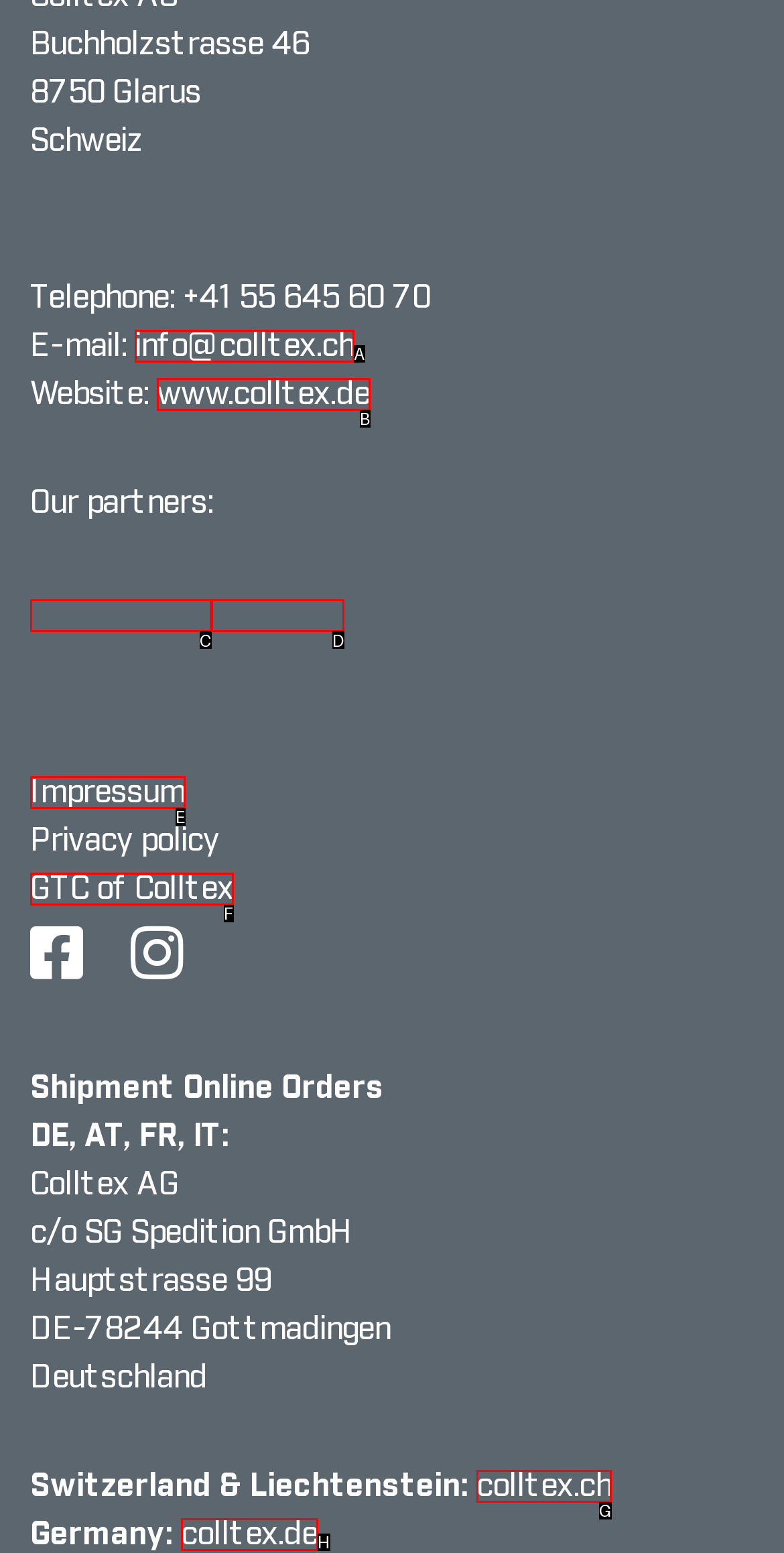Determine the HTML element that best matches this description: parent_node: Our partners: from the given choices. Respond with the corresponding letter.

C